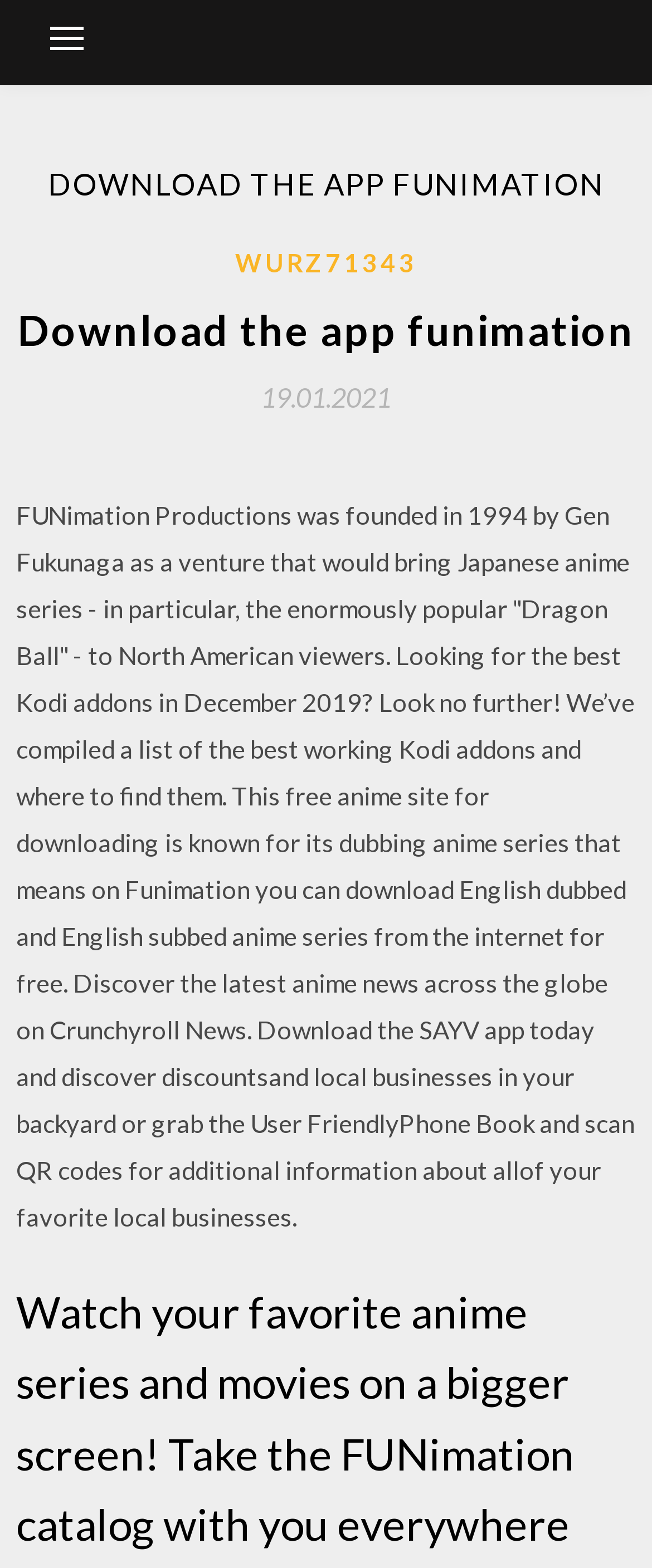Please extract the primary headline from the webpage.

DOWNLOAD THE APP FUNIMATION